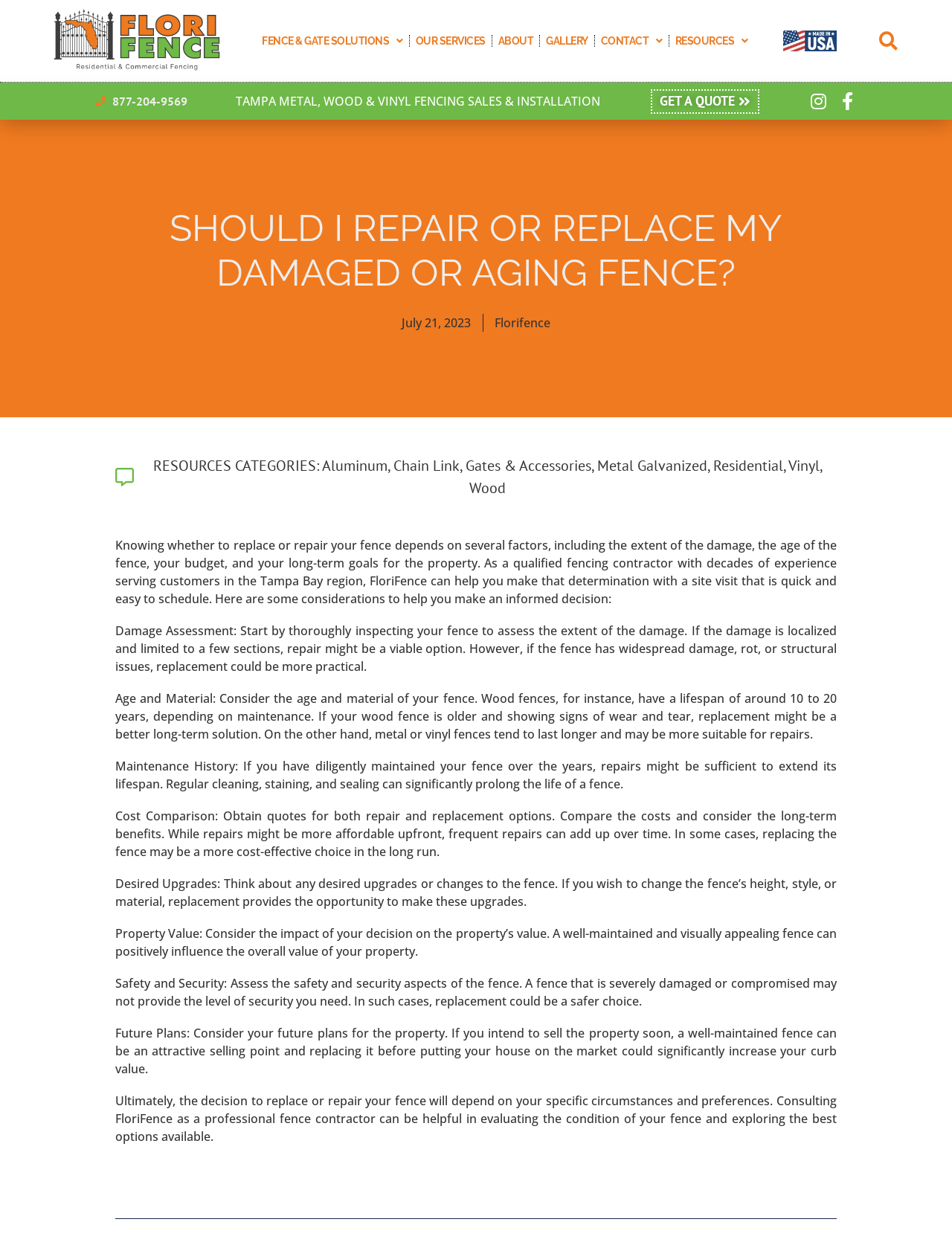Please determine the headline of the webpage and provide its content.

SHOULD I REPAIR OR REPLACE MY DAMAGED OR AGING FENCE?